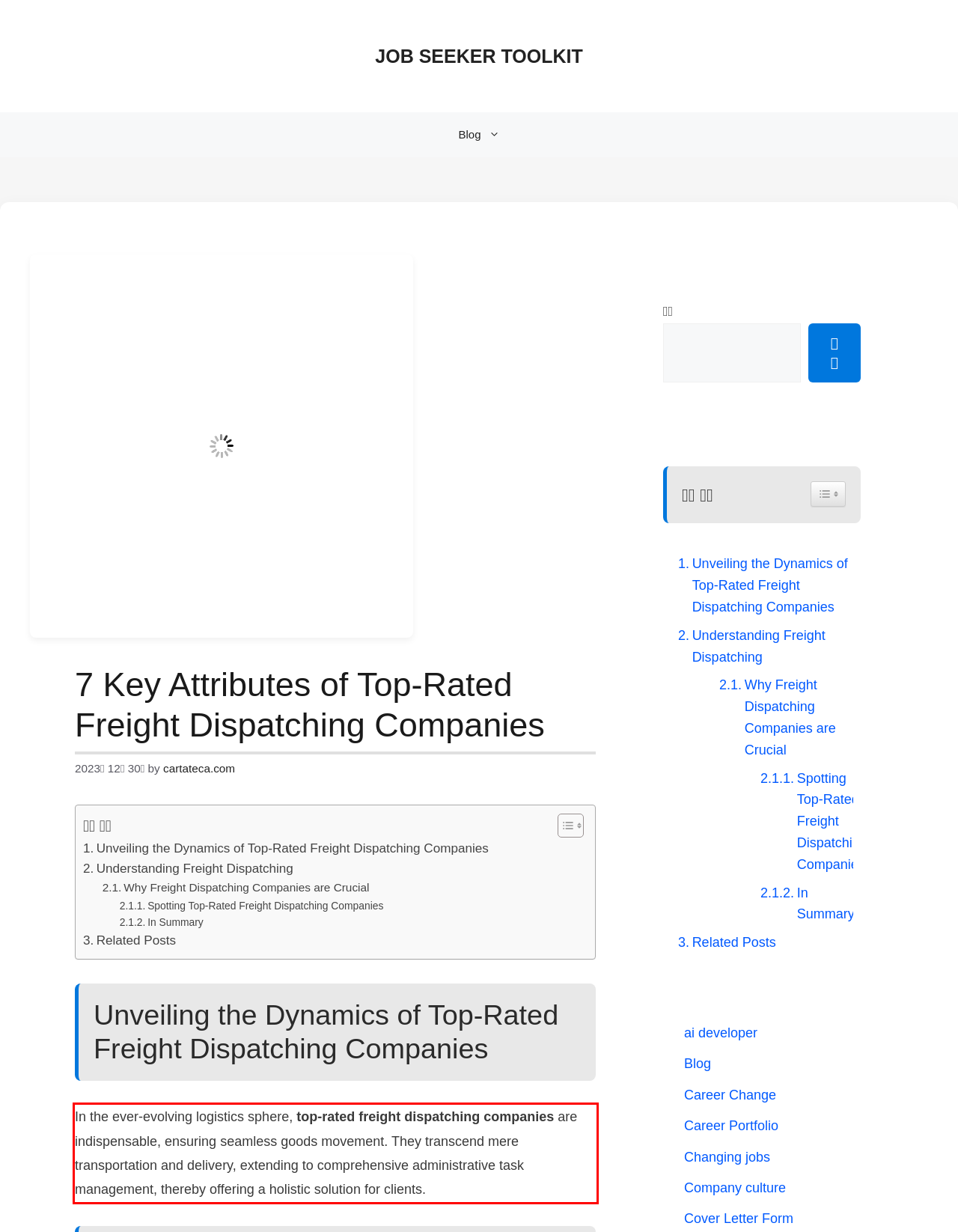Please recognize and transcribe the text located inside the red bounding box in the webpage image.

In the ever-evolving logistics sphere, top-rated freight dispatching companies are indispensable, ensuring seamless goods movement. They transcend mere transportation and delivery, extending to comprehensive administrative task management, thereby offering a holistic solution for clients.